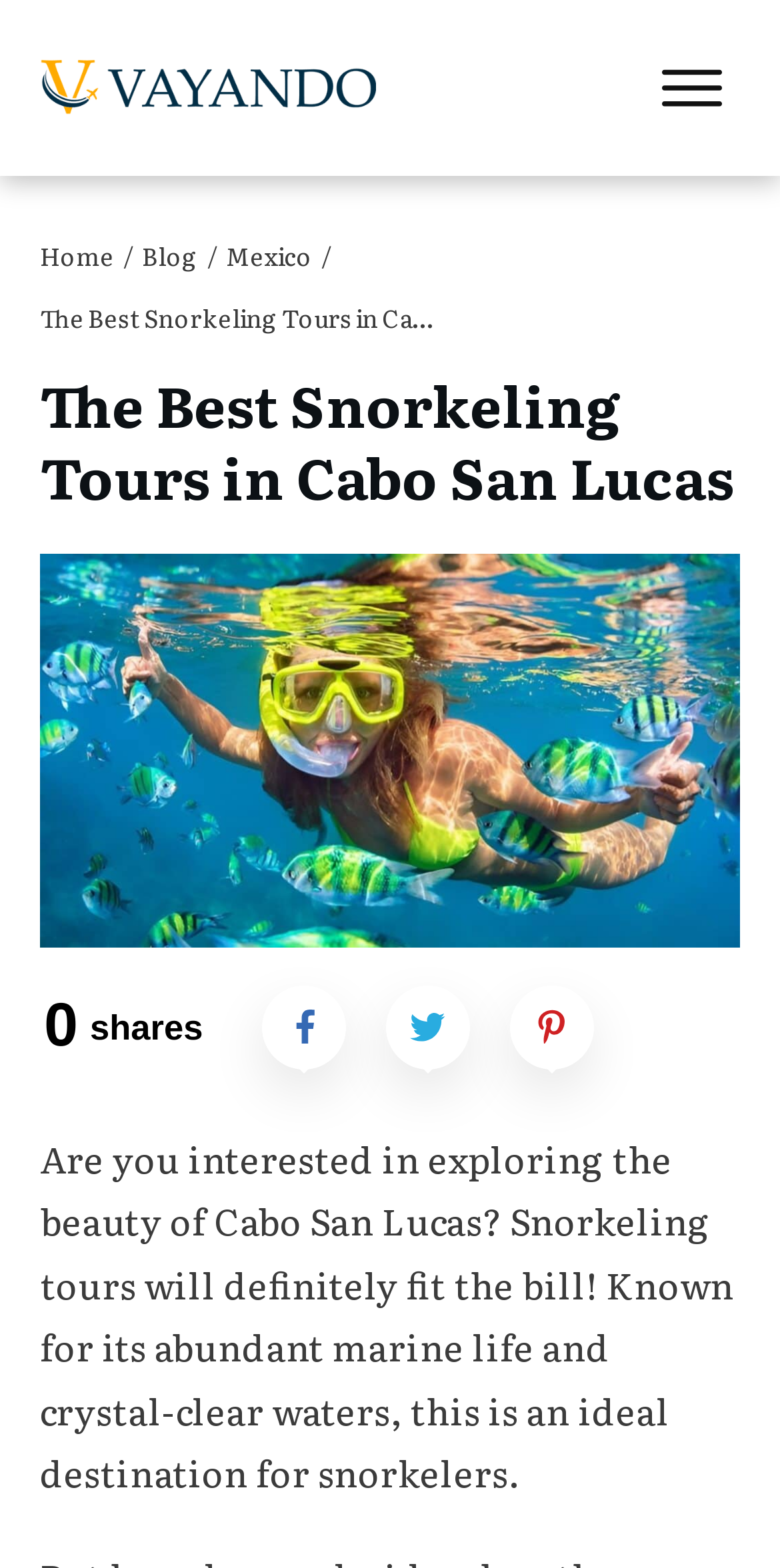What is the ideal destination for snorkelers?
Please give a detailed and elaborate explanation in response to the question.

According to the webpage's content, 'Known for its abundant marine life and crystal-clear waters, this is an ideal destination for snorkelers.' This sentence indicates that Cabo San Lucas is the ideal destination for snorkelers.